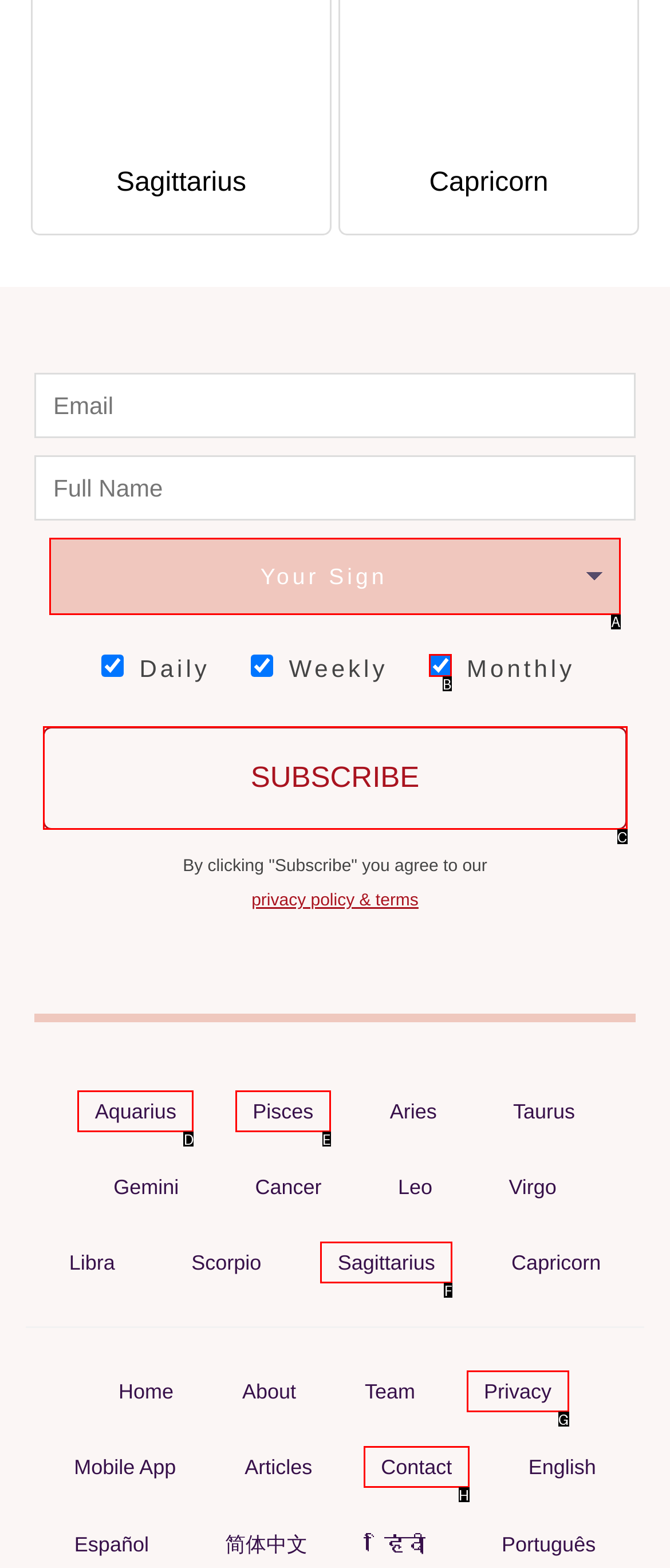What option should I click on to execute the task: Select your sign? Give the letter from the available choices.

A